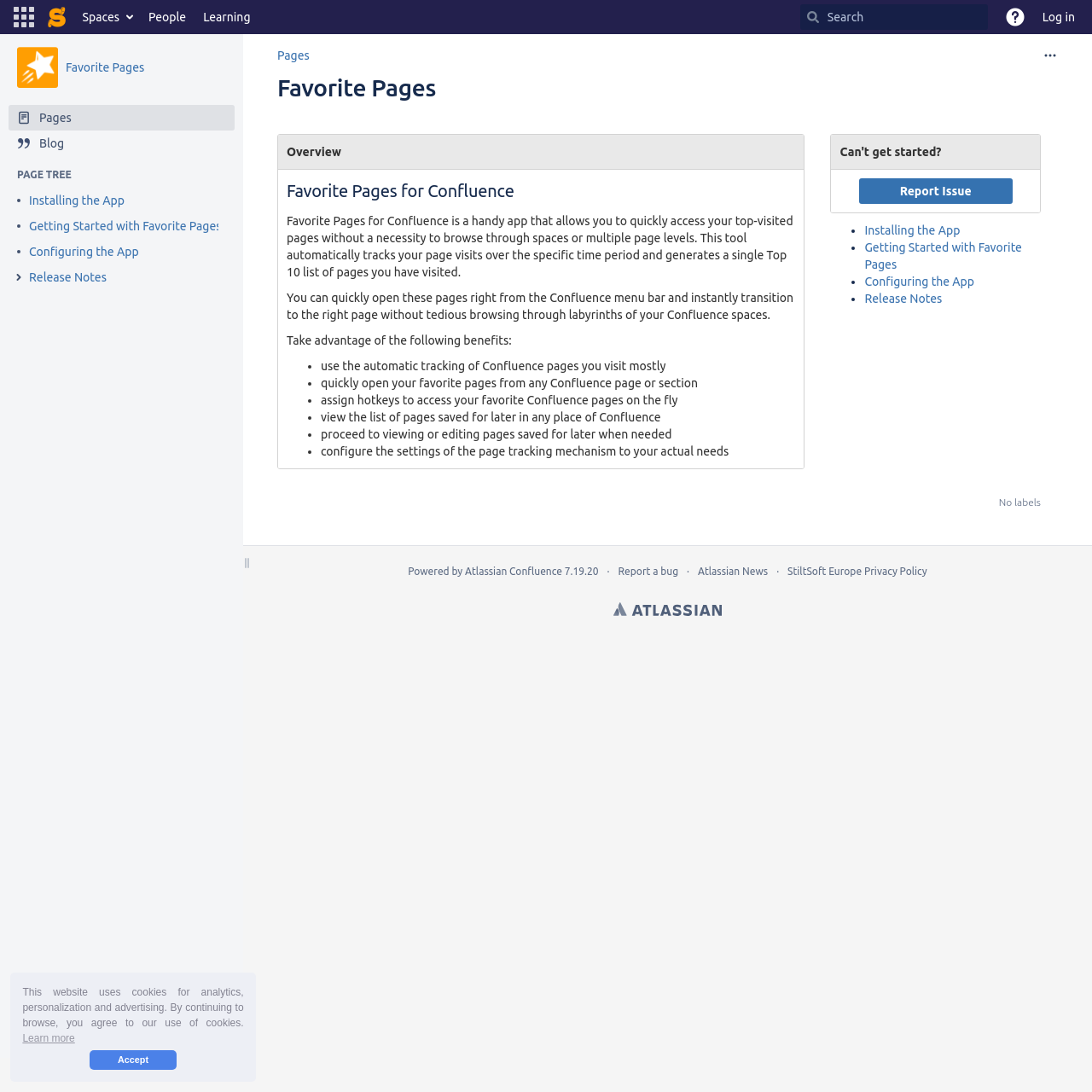What is the primary purpose of the 'Favorite Pages' app?
Kindly offer a detailed explanation using the data available in the image.

The page describes the app as allowing users to quickly access their top-visited pages without browsing through spaces or multiple page levels, indicating that the primary purpose is to provide quick access to frequently visited pages.